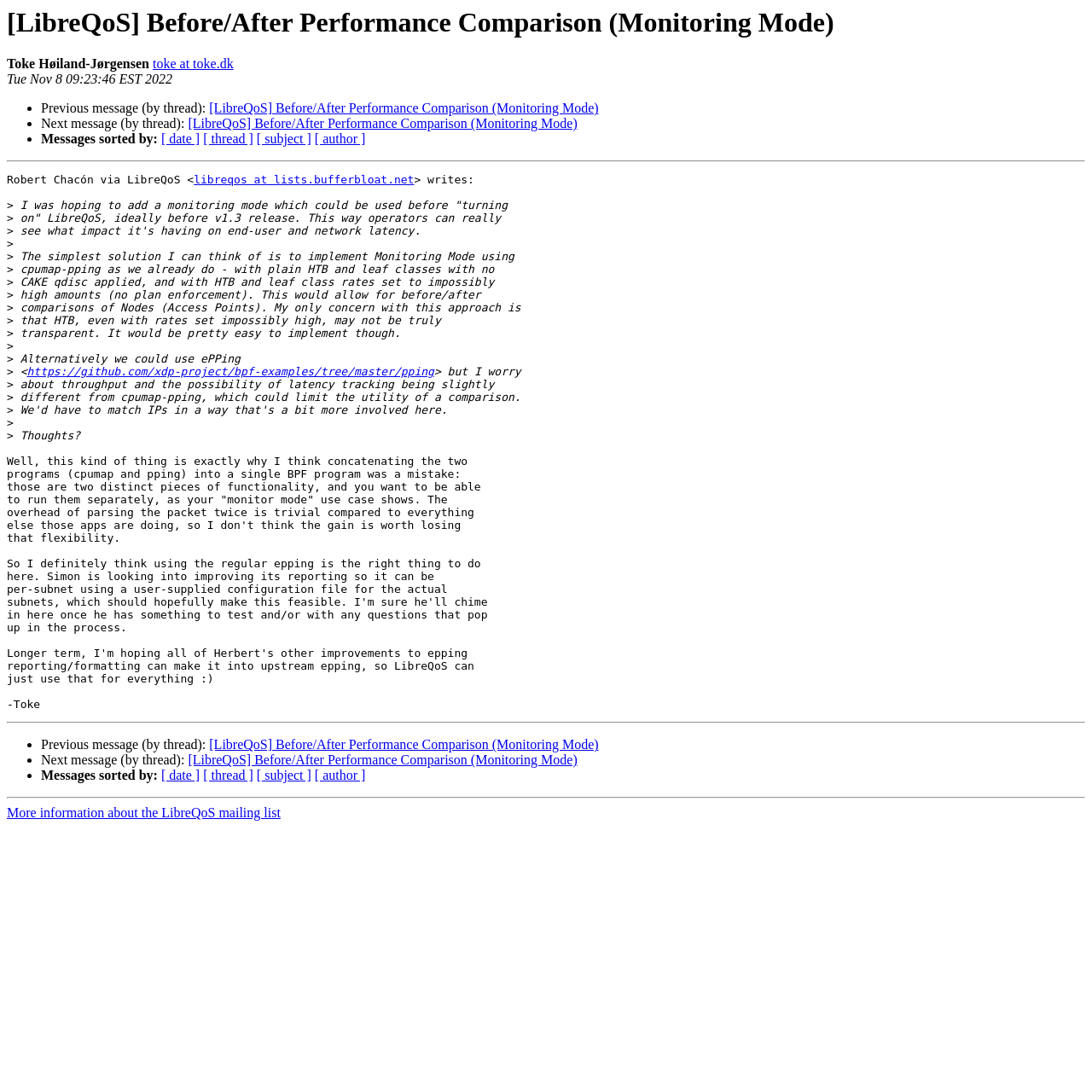Who responded to the first message?
Please answer the question with a detailed and comprehensive explanation.

I found the responder's name by looking at the text 'Well, this kind of thing is exactly why I think... -Toke' which indicates that Toke Høiland-Jørgensen responded to the first message.